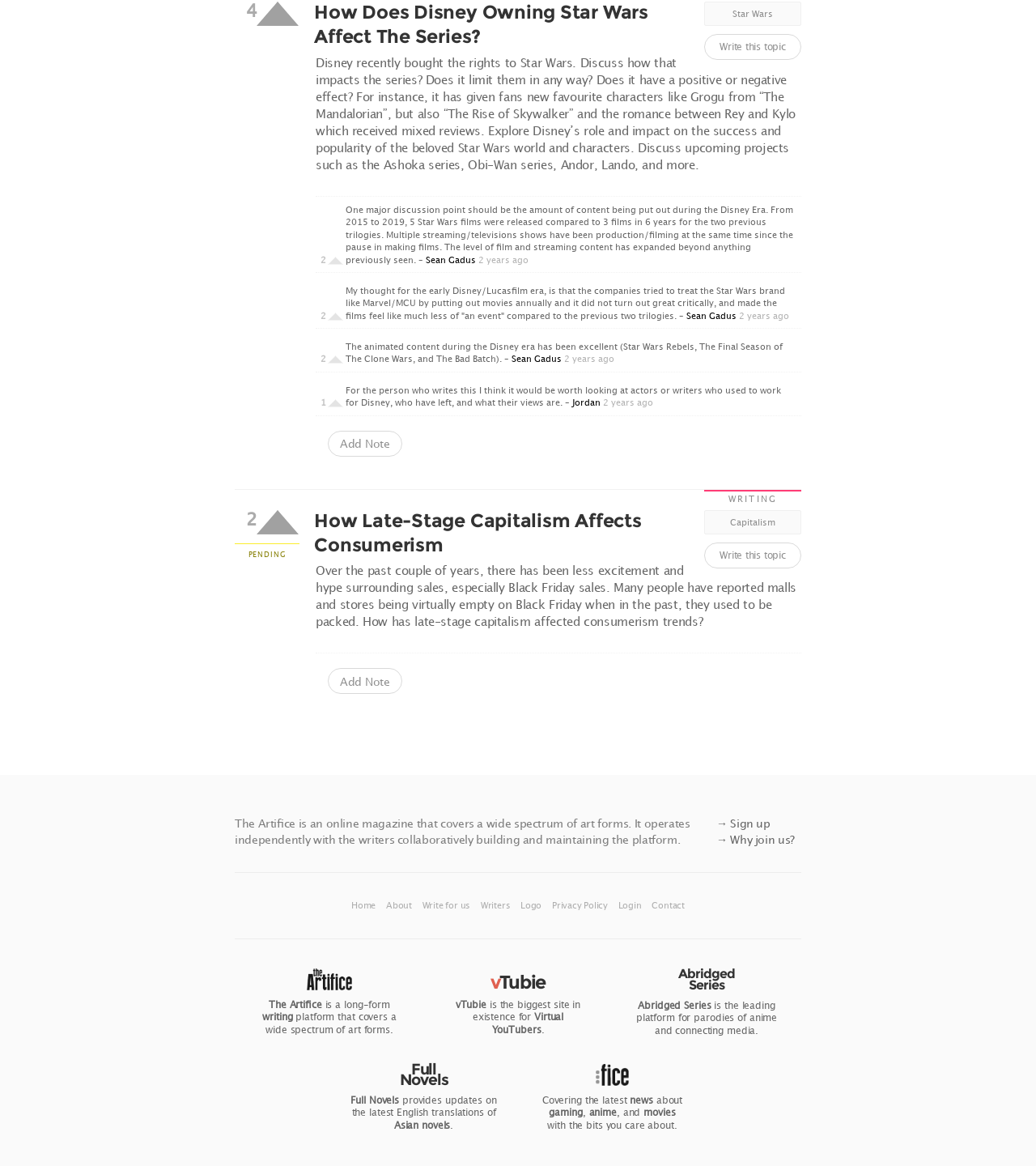Please provide a comprehensive answer to the question below using the information from the image: How many topics are listed on the webpage?

There are two topics listed on the webpage, which can be found in the table section. The first topic is 'How Does Disney Owning Star Wars Affect The Series?' and the second topic is 'How Late-Stage Capitalism Affects Consumerism'.